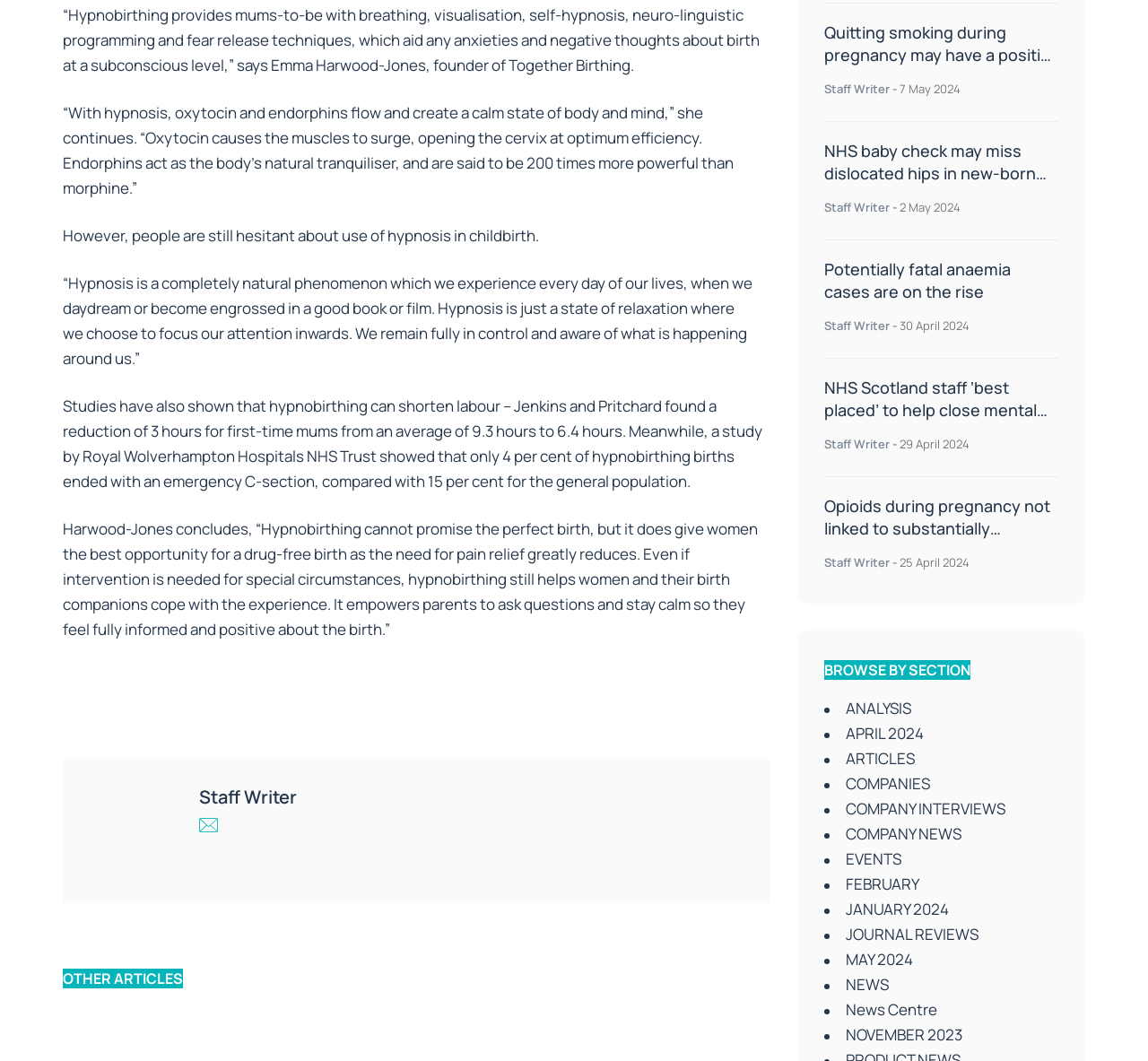Give a one-word or one-phrase response to the question: 
What is the date of the article 'Quitting smoking during pregnancy may have a positive effect on placental weight'?

7 May 2024